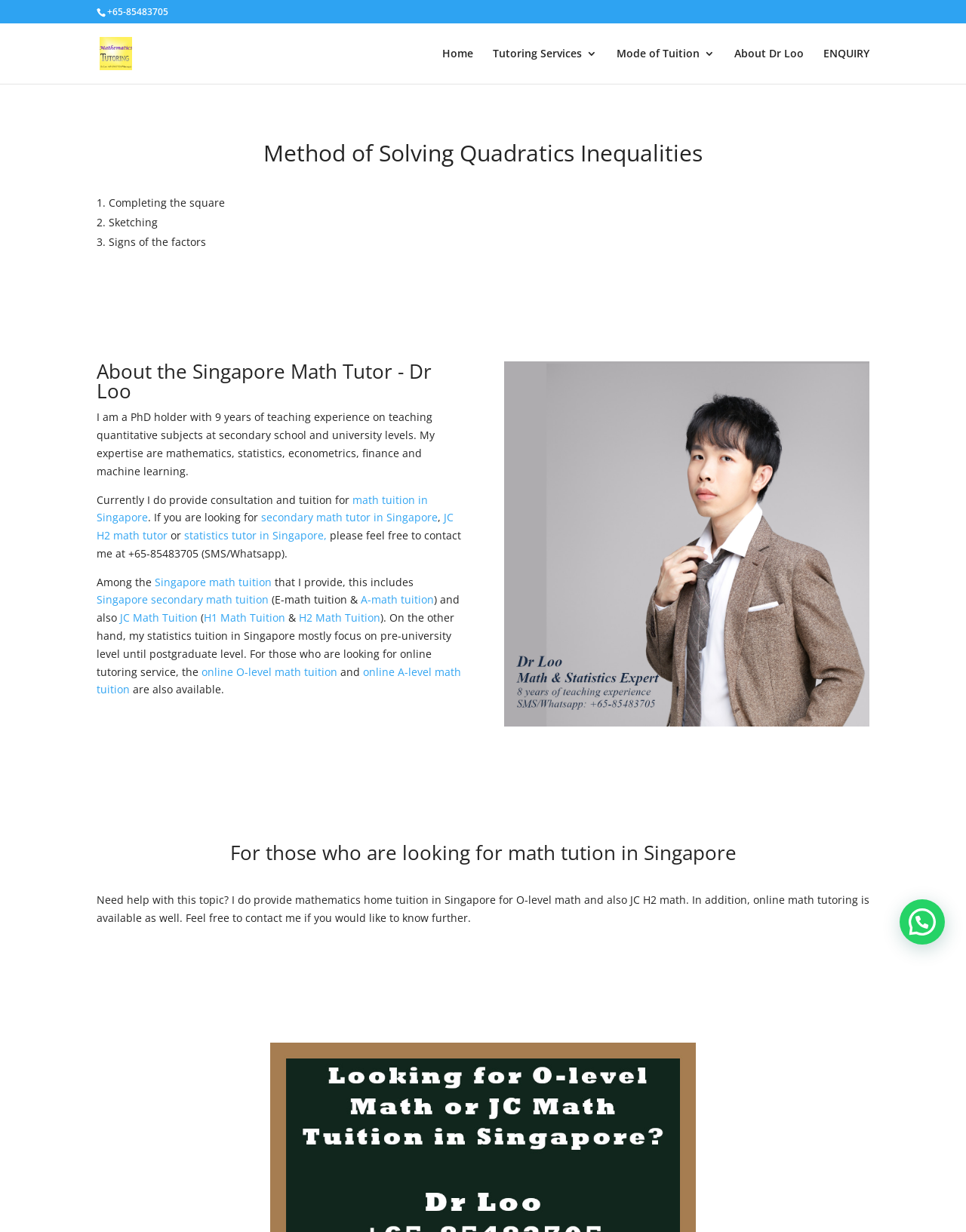Please find the main title text of this webpage.

Method of Solving Quadratics Inequalities